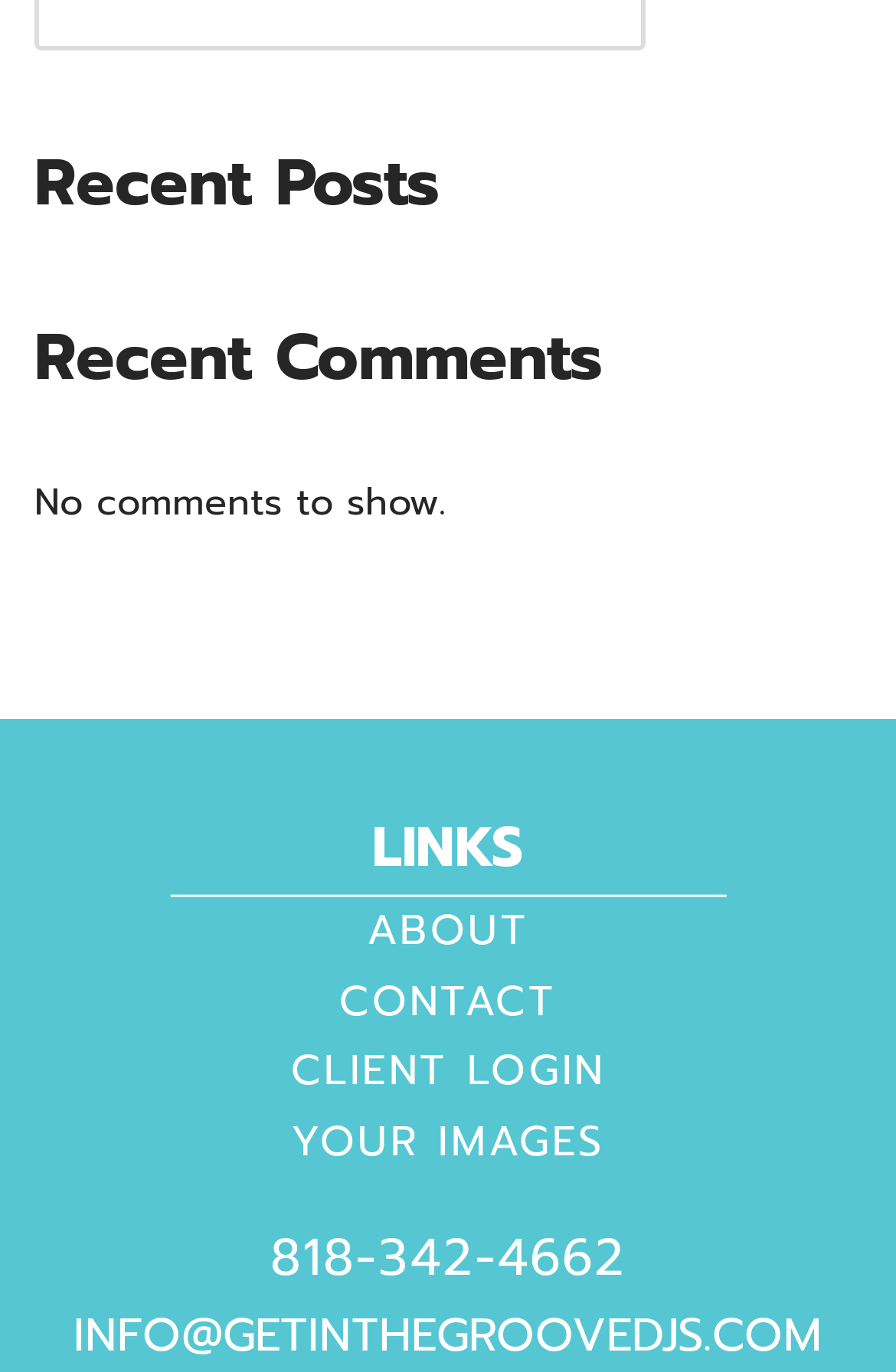What is the title of the first section?
Based on the screenshot, provide your answer in one word or phrase.

Recent Posts